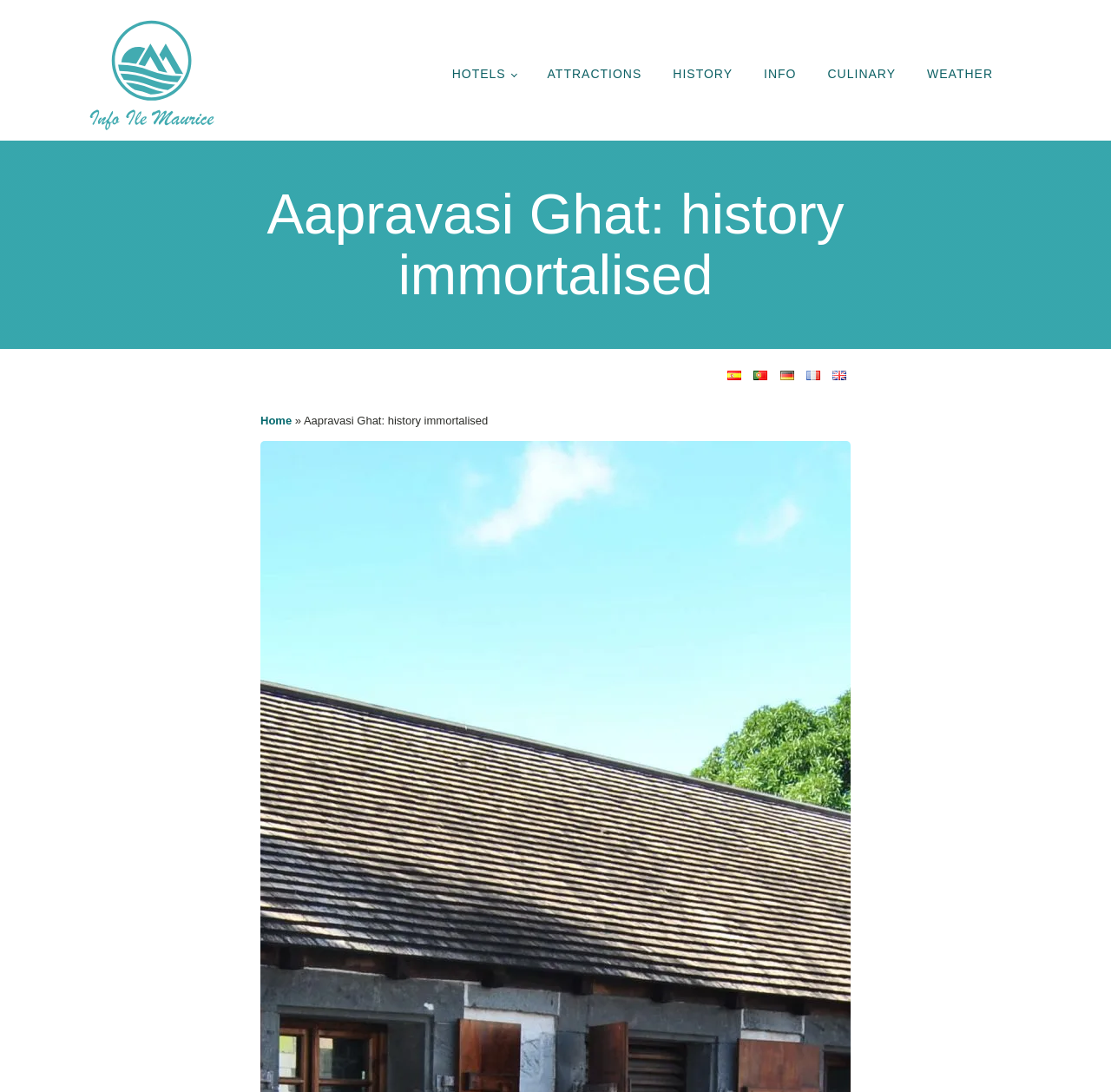Is there a logo on the webpage?
Answer the question with a single word or phrase derived from the image.

Yes